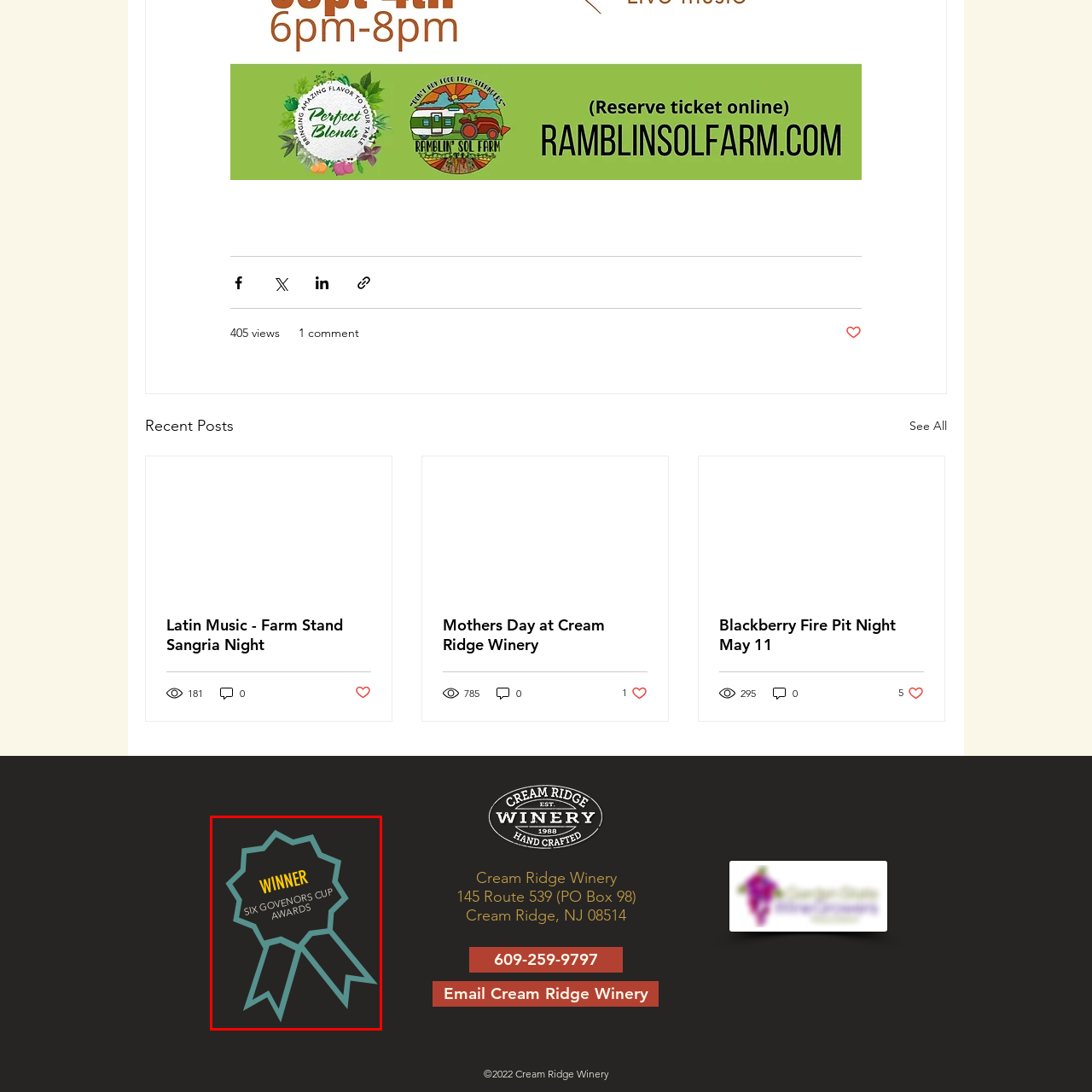Generate a detailed caption for the image within the red outlined area.

The image features a prestigious award ribbon, prominently displaying the word "WINNER" in bold yellow letters at the top. Below, the text "SIX GOVERNORES CUP AWARDS" is presented in a clean, modern font, indicating recognition for excellence. The ribbon is styled in a teal color, contrasting vividly against a dark background, enhancing its visibility and significance. This award symbolizes notable achievements, particularly in the realm of wine production, highlighting the recipient's distinction in quality and innovation.